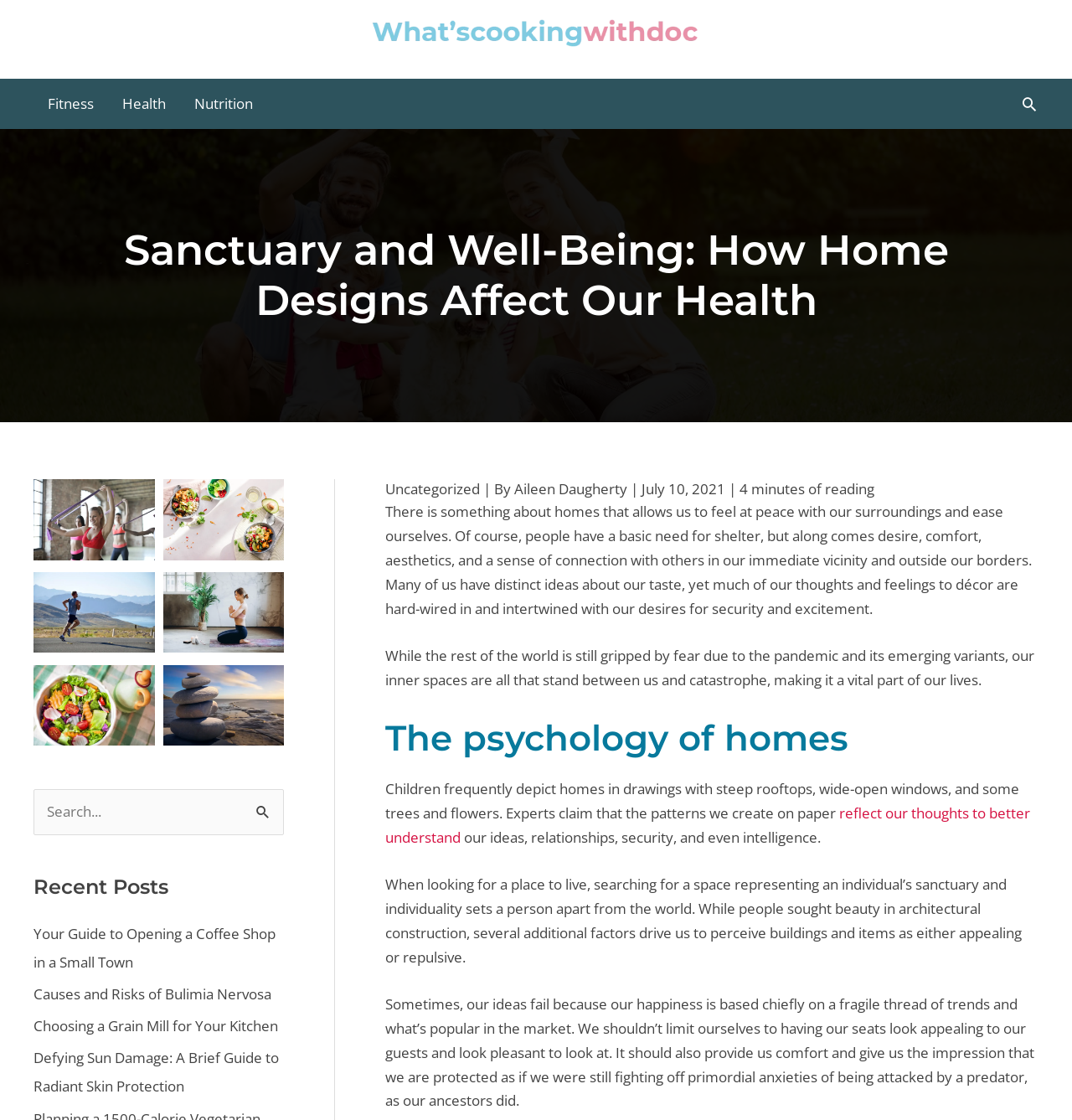What is the tone of the article?
Please provide a full and detailed response to the question.

The tone of the article is informative, as it provides information about the psychology of homes and how they affect our well-being, and reflective, as it encourages the reader to think about their own desires and needs in terms of home décor.